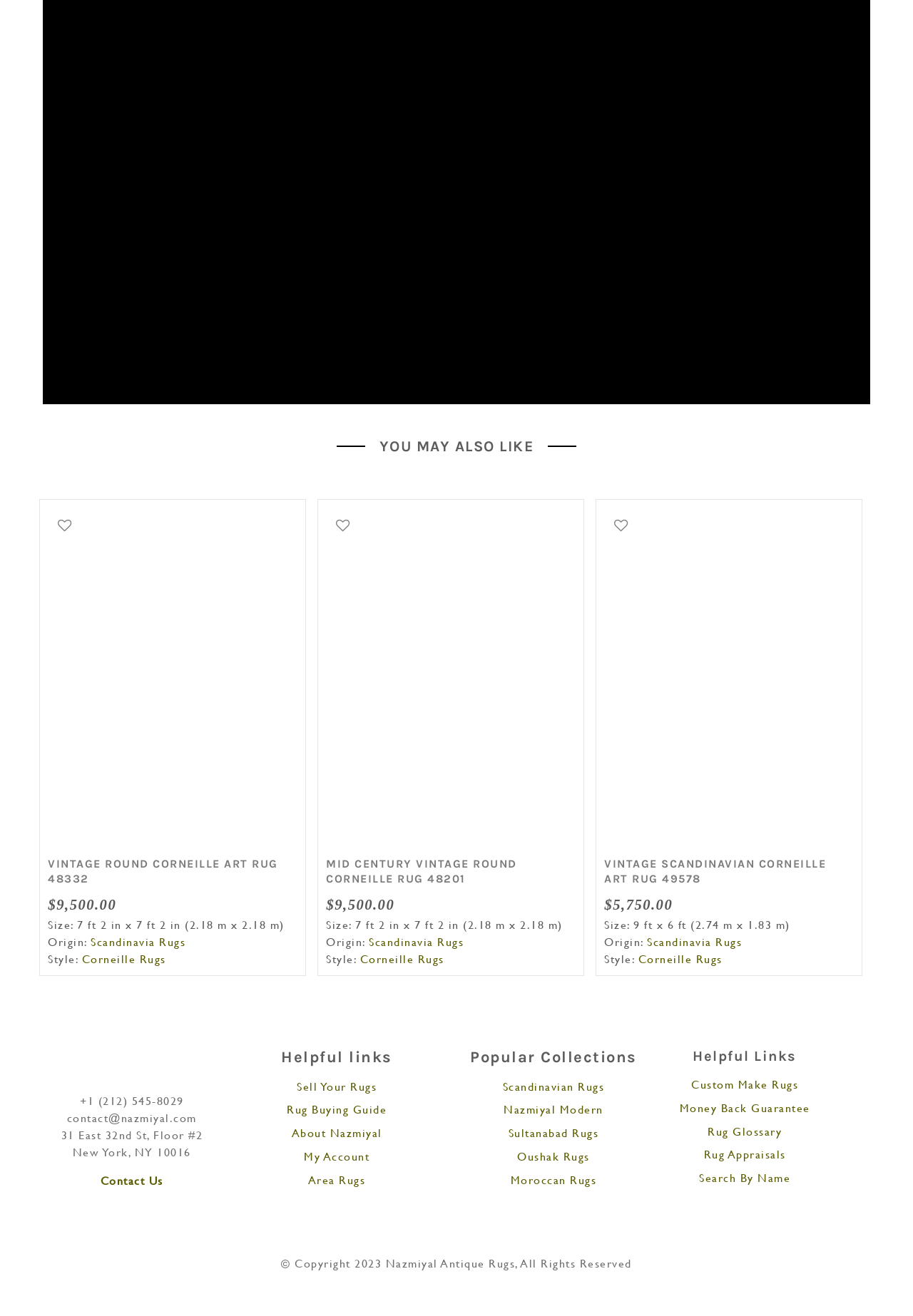What is the contact email of Nazmiyal Antique Rugs?
Refer to the image and provide a one-word or short phrase answer.

contact@nazmiyal.com